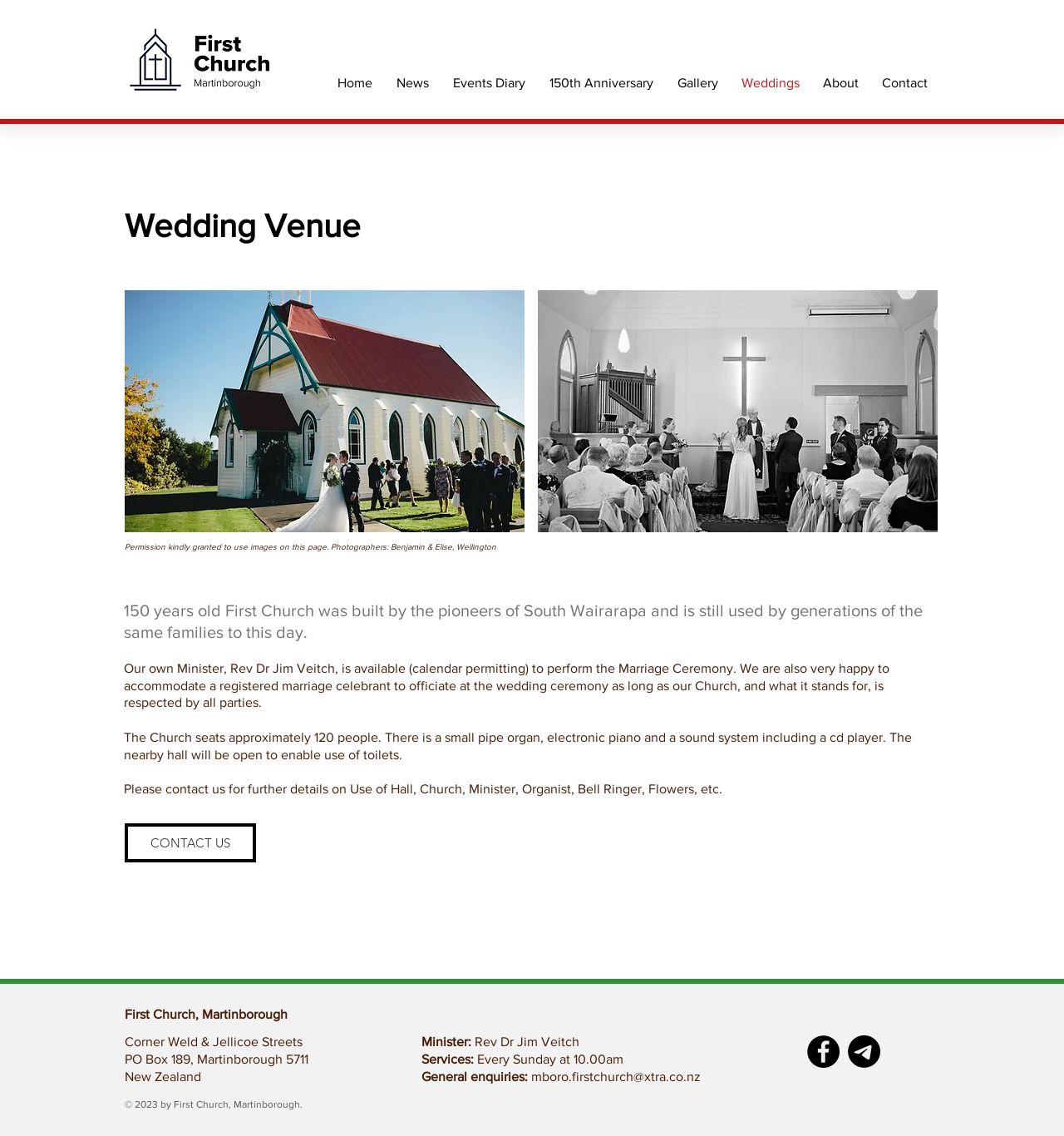Find the bounding box coordinates for the area that should be clicked to accomplish the instruction: "View the 'Lucy & Jordan' image".

[0.117, 0.255, 0.493, 0.469]